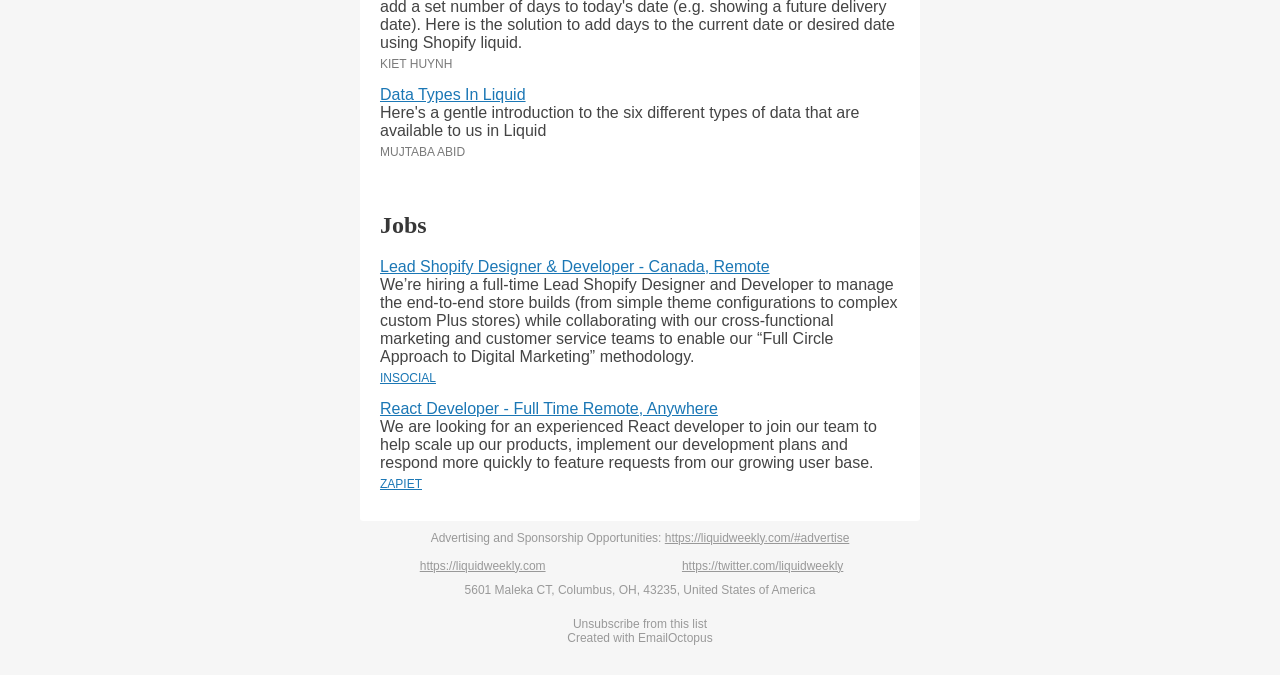Can you find the bounding box coordinates for the UI element given this description: "Data Types in Liquid"? Provide the coordinates as four float numbers between 0 and 1: [left, top, right, bottom].

[0.297, 0.128, 0.411, 0.153]